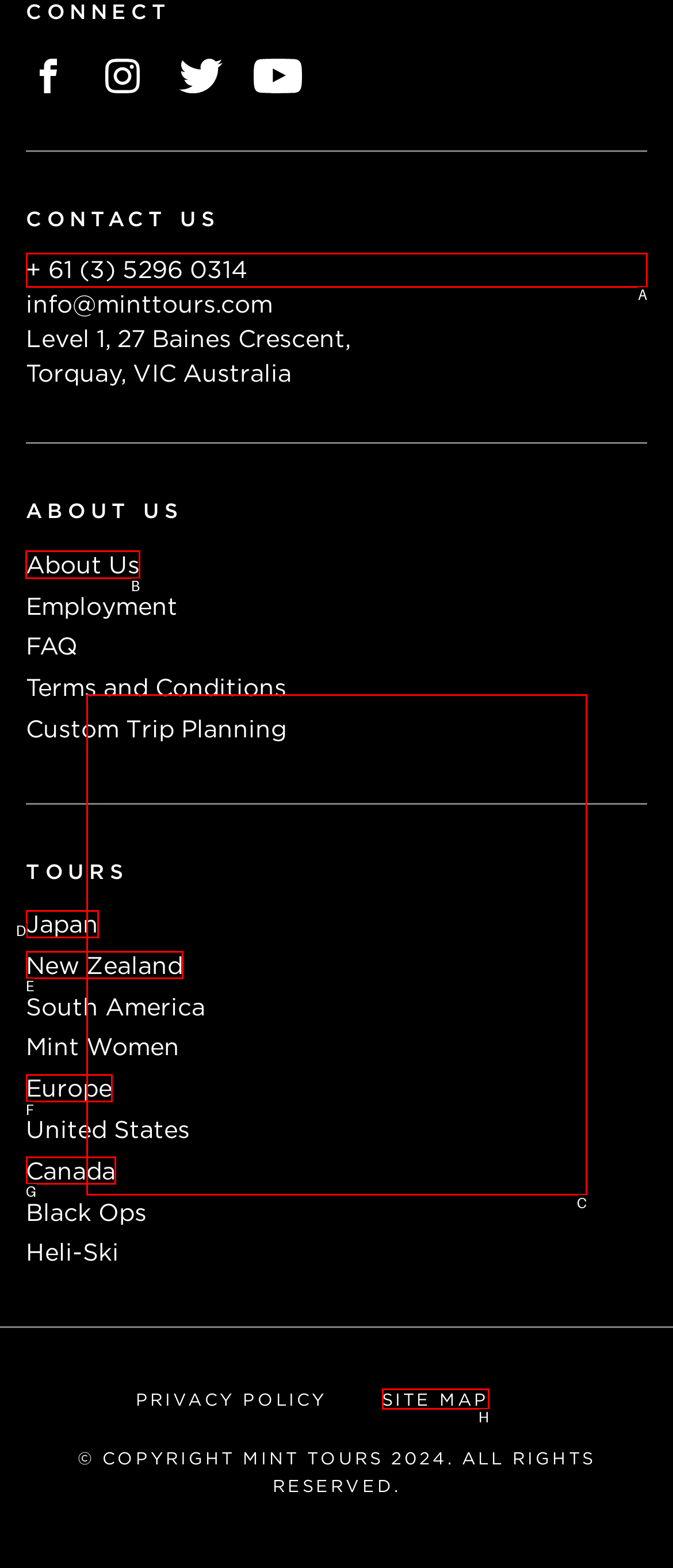Identify the correct option to click in order to complete this task: View About Us page
Answer with the letter of the chosen option directly.

B